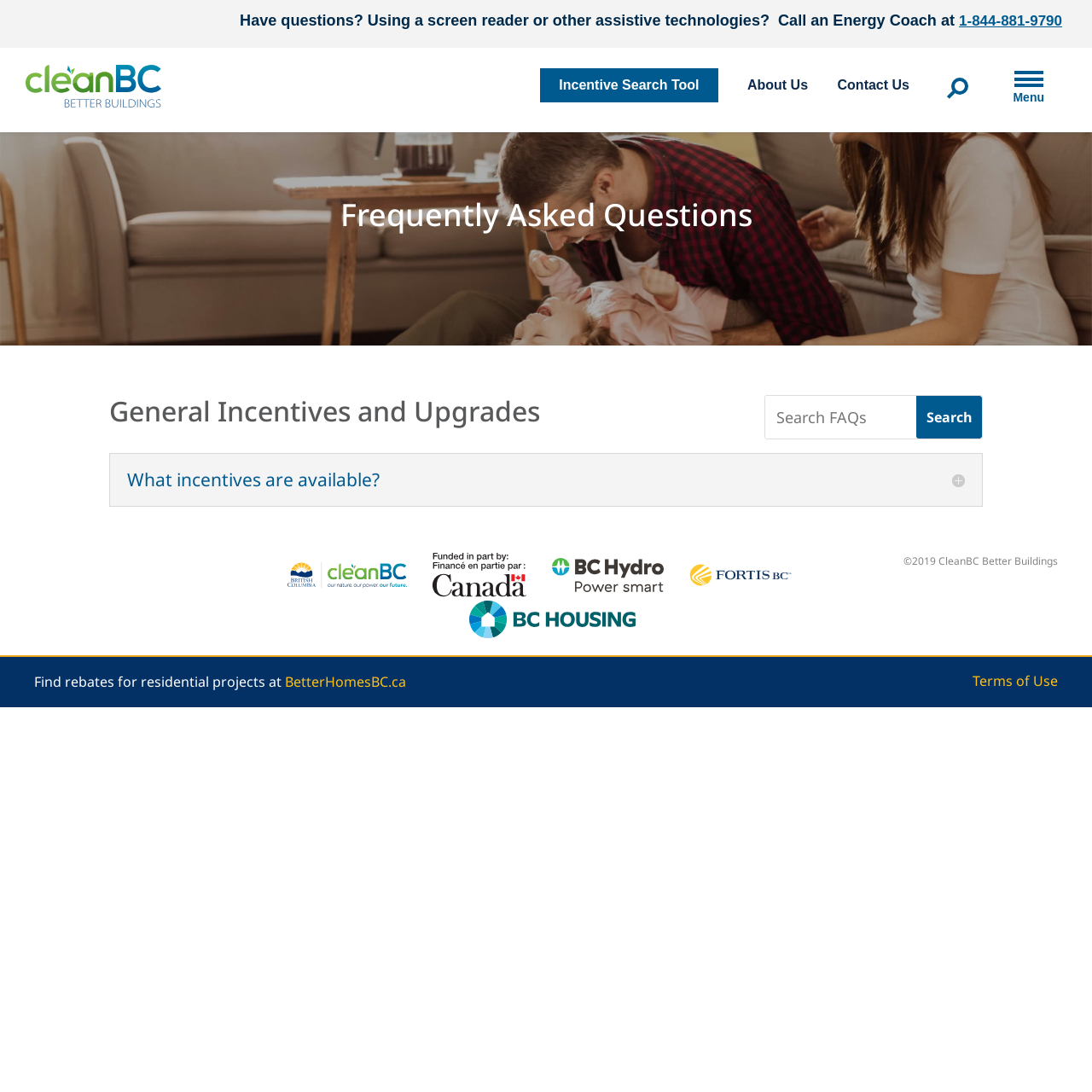Locate the bounding box coordinates of the element that should be clicked to execute the following instruction: "Contact Us".

[0.767, 0.072, 0.833, 0.084]